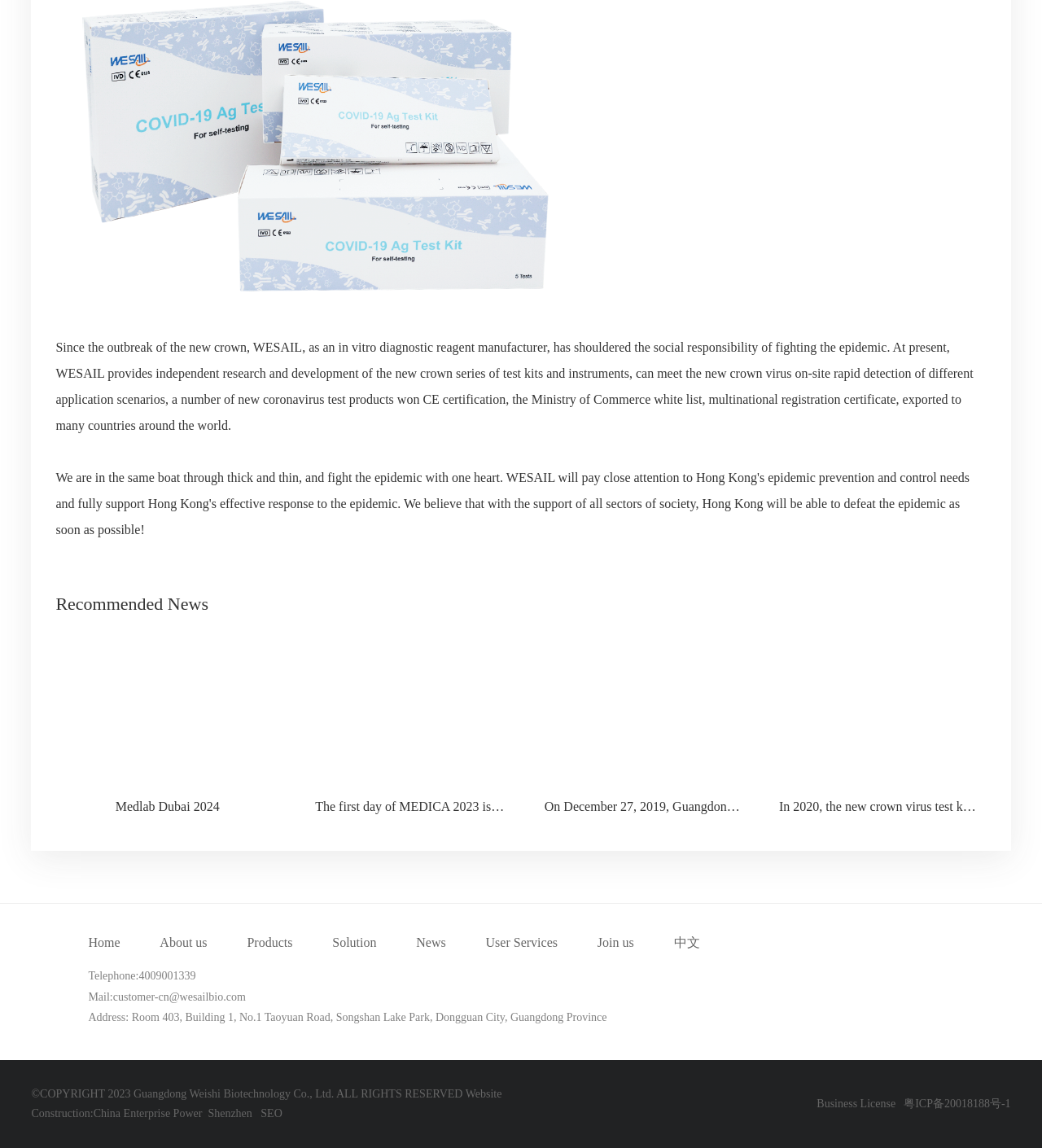What is the name of the social media platform shown in the bottom-right corner?
Give a detailed and exhaustive answer to the question.

The image element with ID 558 shows the logo of the social media platform facebook, and the corresponding link with ID 476 also shows 'facebook'.